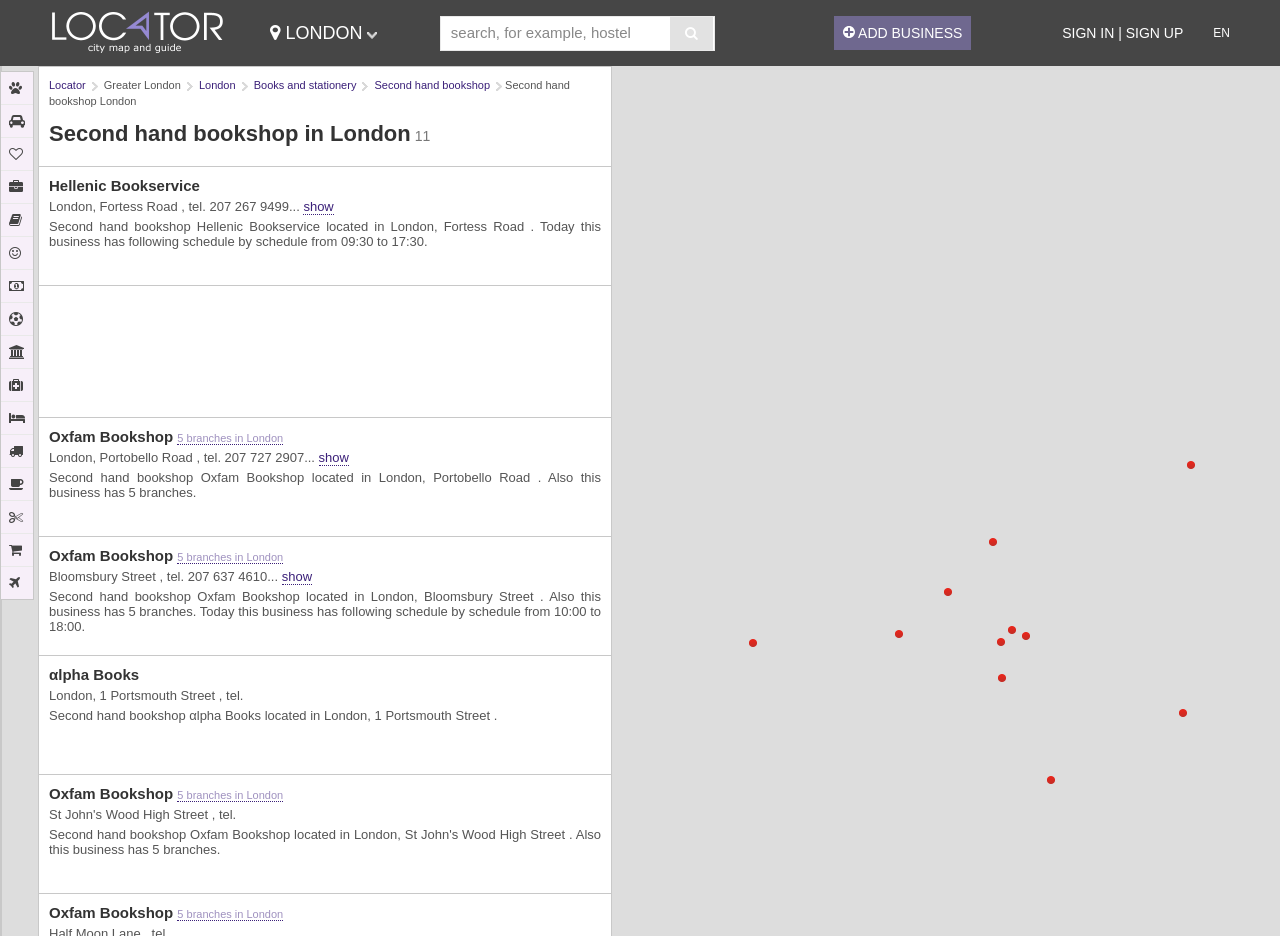What is the category of 'Hellenic Bookservice'?
Refer to the screenshot and respond with a concise word or phrase.

Second hand bookshop